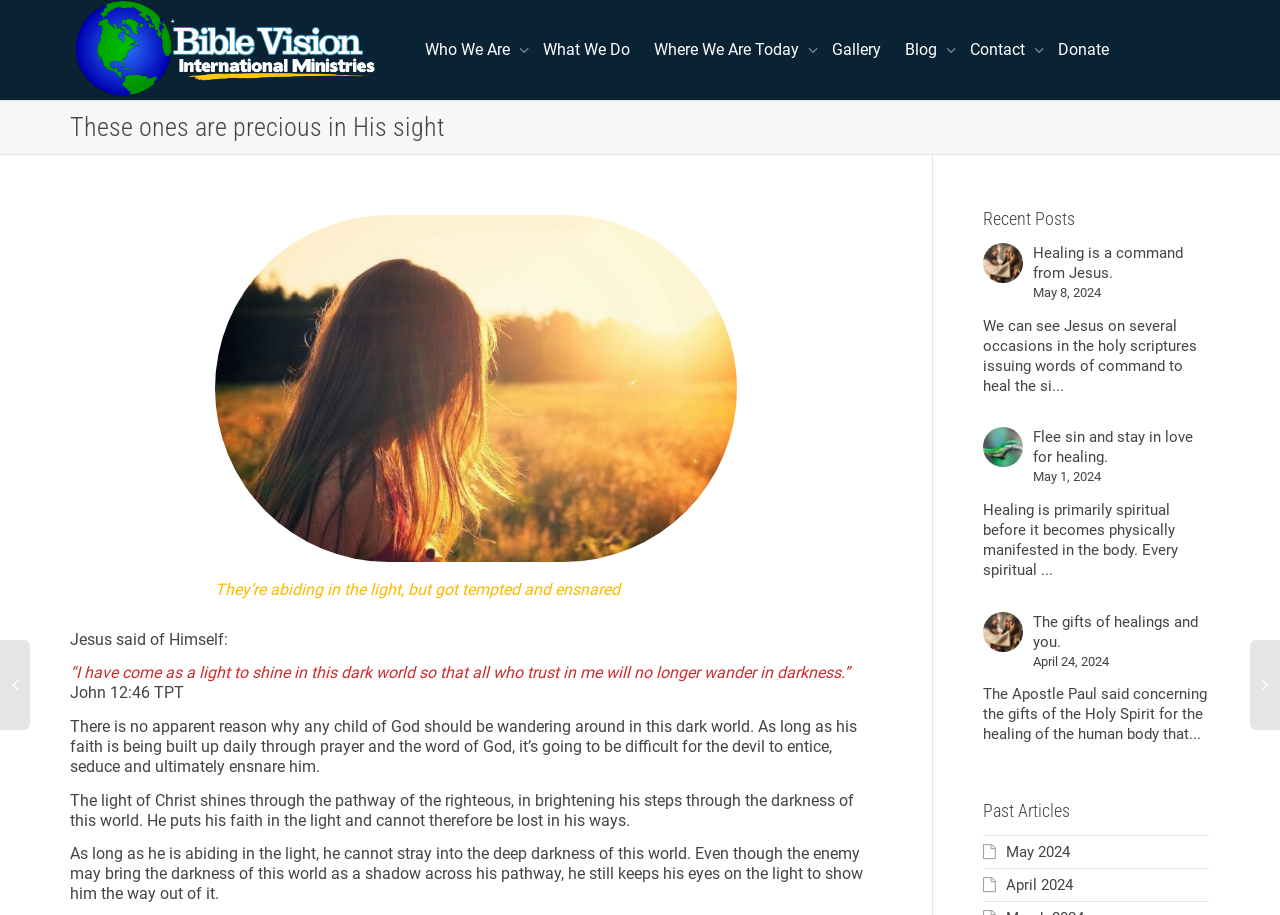Find the bounding box coordinates for the element described here: "Blog".

[0.707, 0.0, 0.739, 0.109]